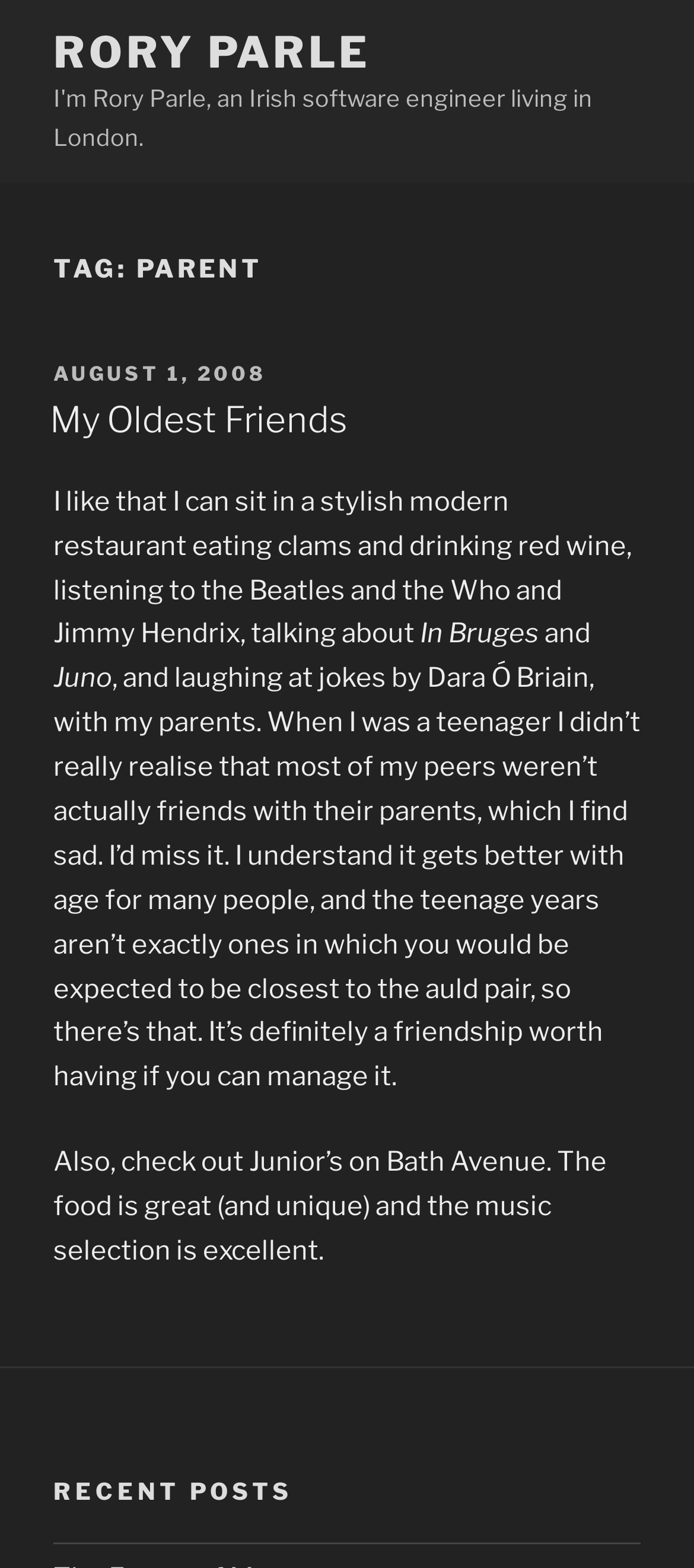Calculate the bounding box coordinates for the UI element based on the following description: "August 1, 2008July 31, 2008". Ensure the coordinates are four float numbers between 0 and 1, i.e., [left, top, right, bottom].

[0.077, 0.23, 0.385, 0.246]